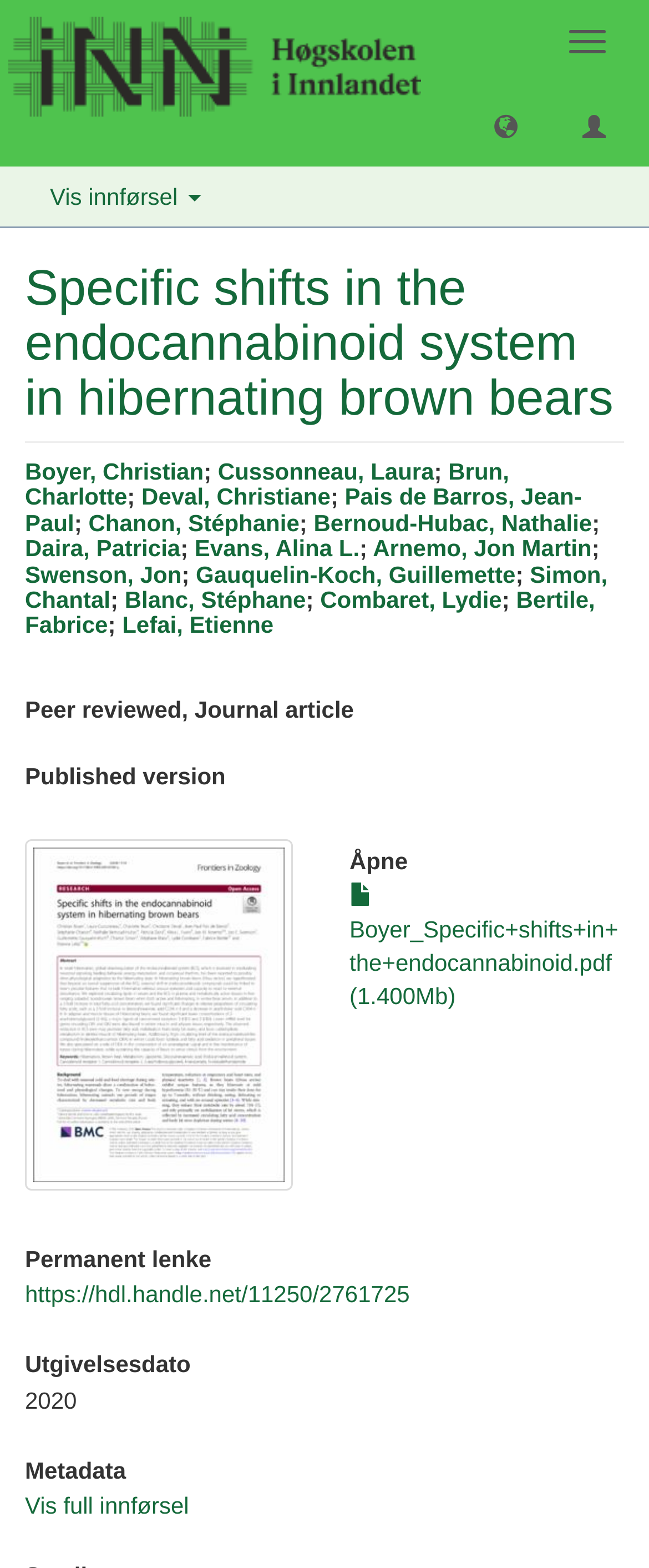Given the description Arnemo, Jon Martin, predict the bounding box coordinates of the UI element. Ensure the coordinates are in the format (top-left x, top-left y, bottom-right x, bottom-right y) and all values are between 0 and 1.

[0.575, 0.341, 0.912, 0.358]